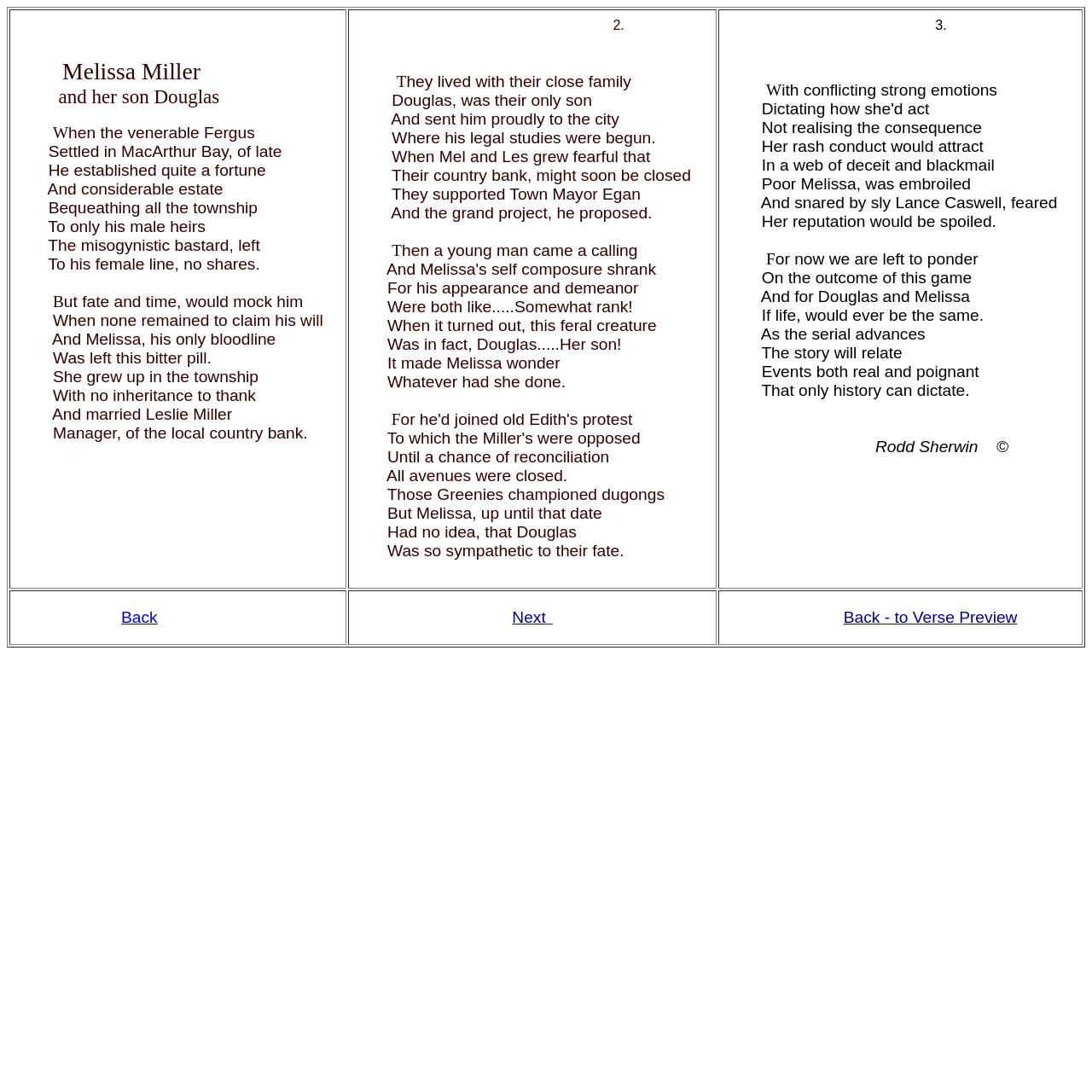Find the bounding box of the UI element described as follows: "Next".

[0.469, 0.559, 0.506, 0.573]